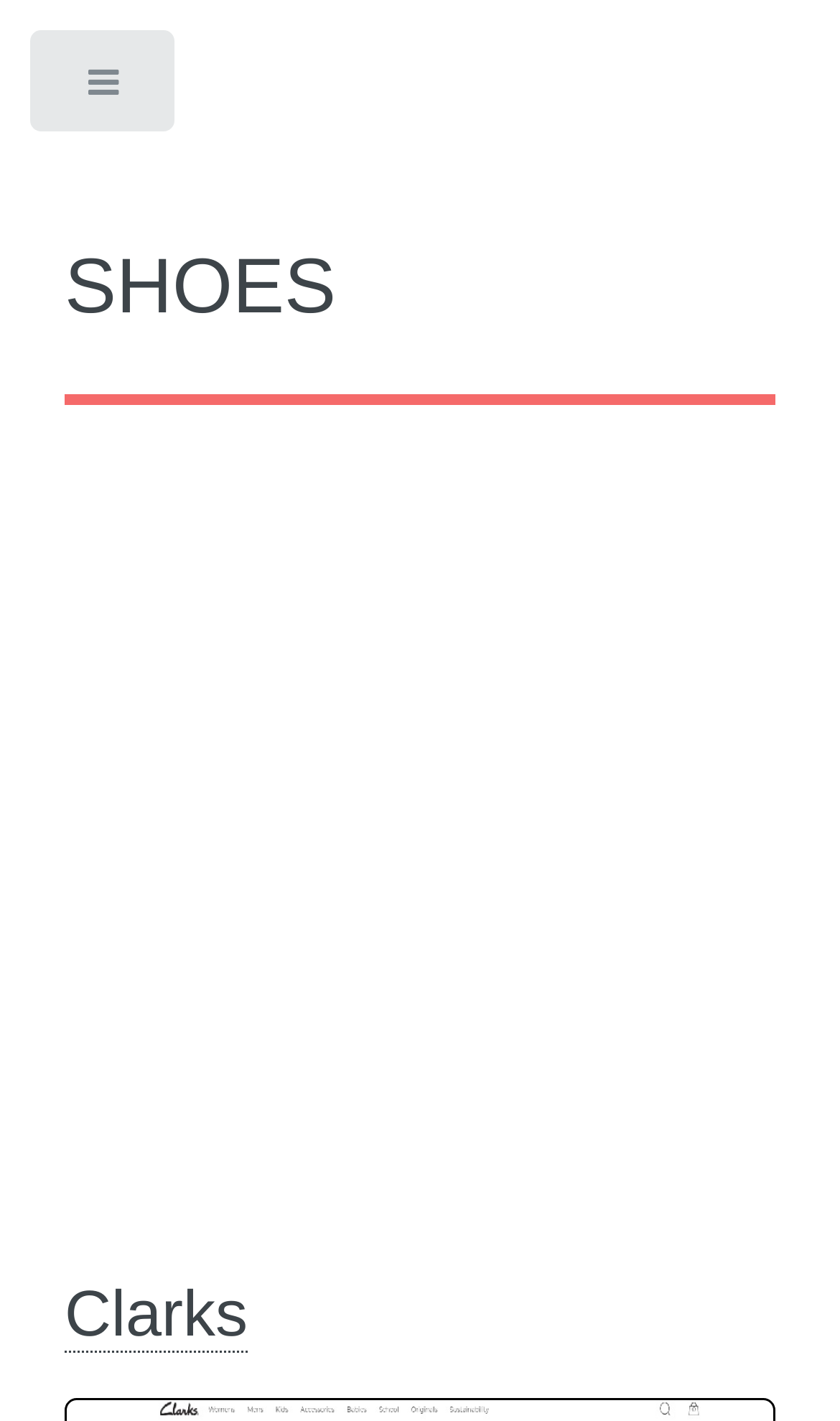Provide an in-depth caption for the elements present on the webpage.

The webpage appears to be an e-commerce platform focused on shoes and trainers for women, men, and children. At the top of the page, there is a prominent link labeled "SHOES" which is also a heading, taking up most of the width of the page. 

Below the "SHOES" link, there is an iframe that spans the entire width of the page, likely containing an advertisement. 

Further down, there is a heading that reads "Clarks", which is accompanied by a link with the same label, positioned to the right of the heading. 

At the top-left corner of the page, there is a toggle button represented by an icon, allowing users to toggle some functionality.